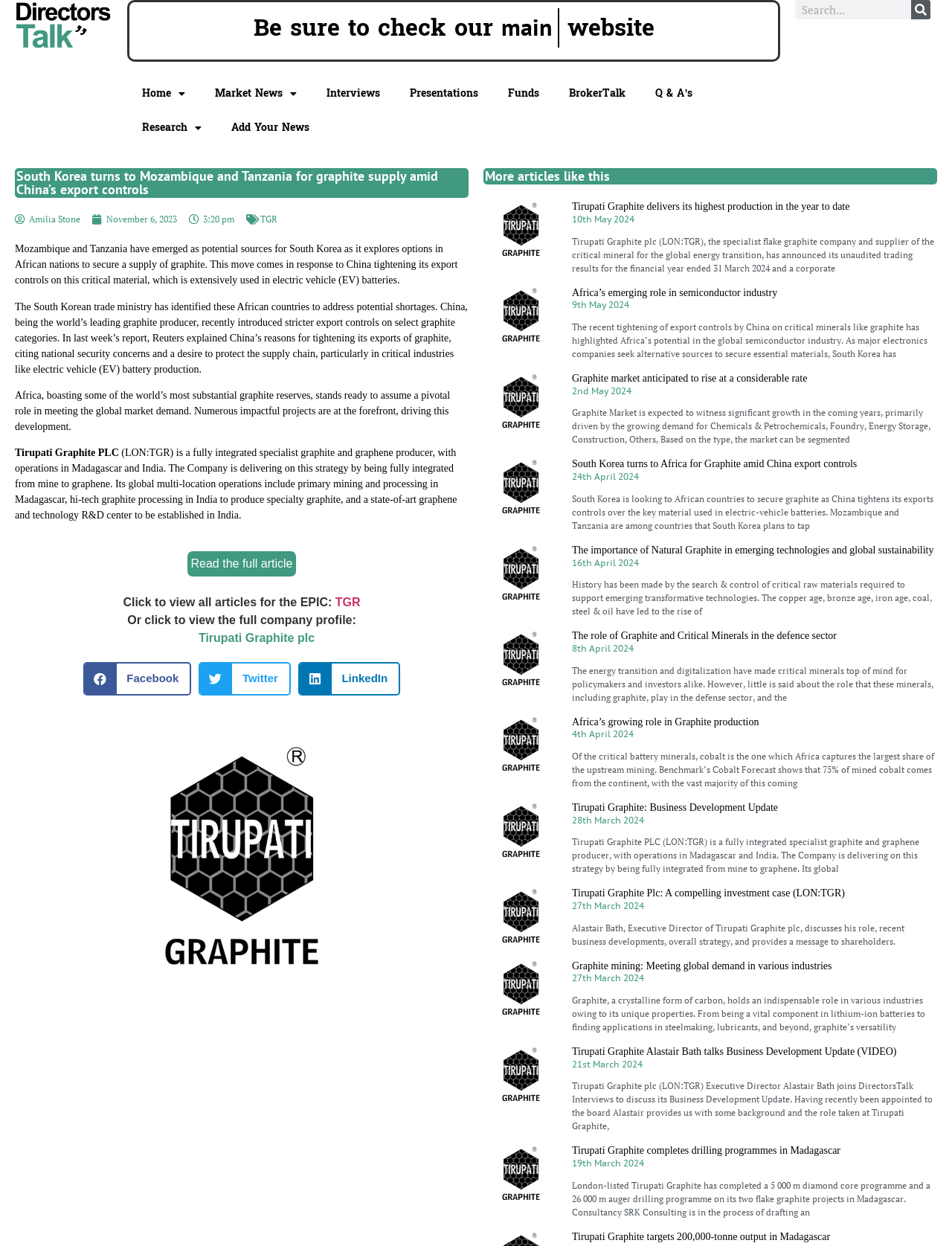Can you determine the bounding box coordinates of the area that needs to be clicked to fulfill the following instruction: "Read the full article"?

[0.194, 0.44, 0.314, 0.464]